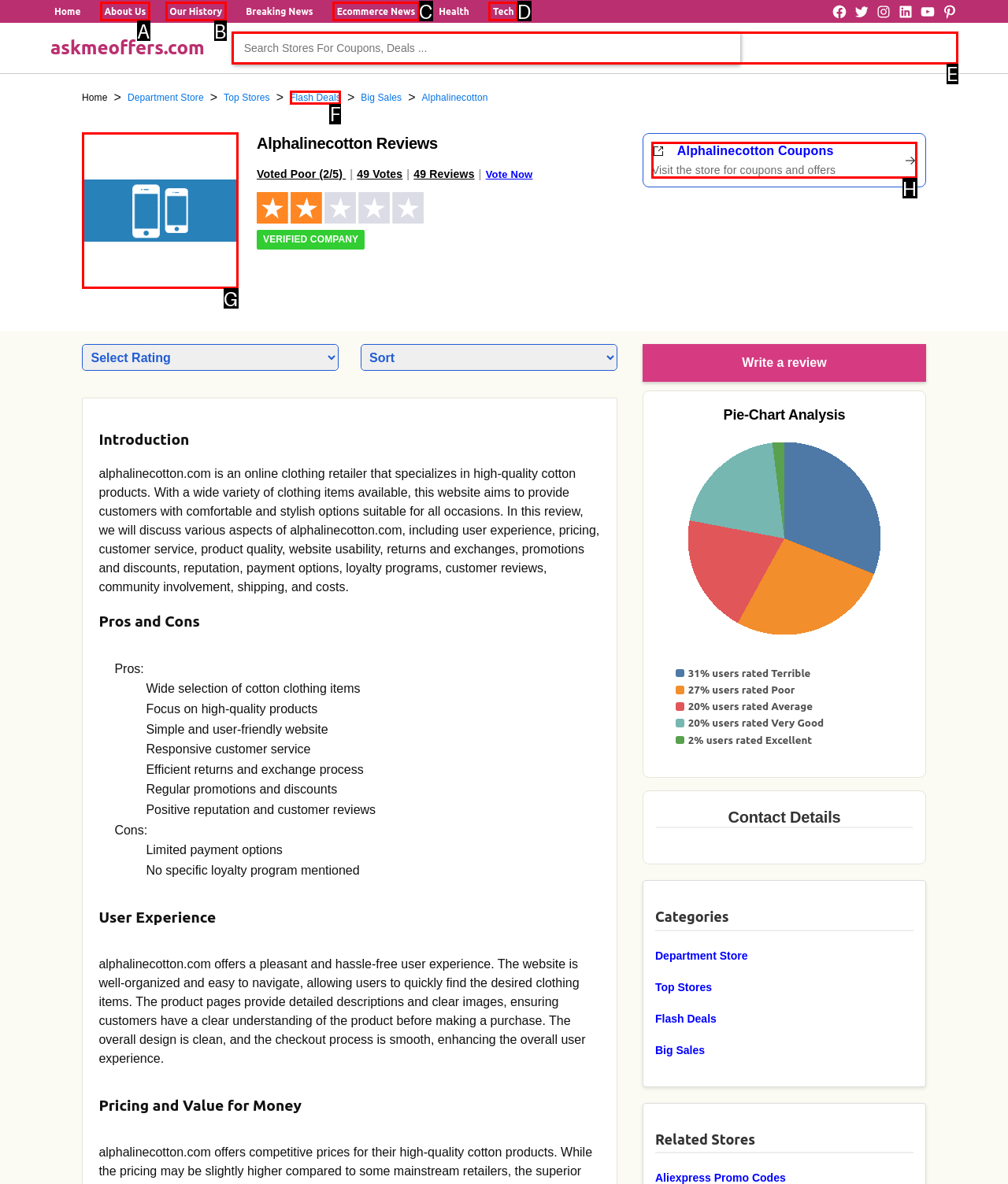Identify the correct UI element to click to achieve the task: Search for Coupons and Deals.
Answer with the letter of the appropriate option from the choices given.

E